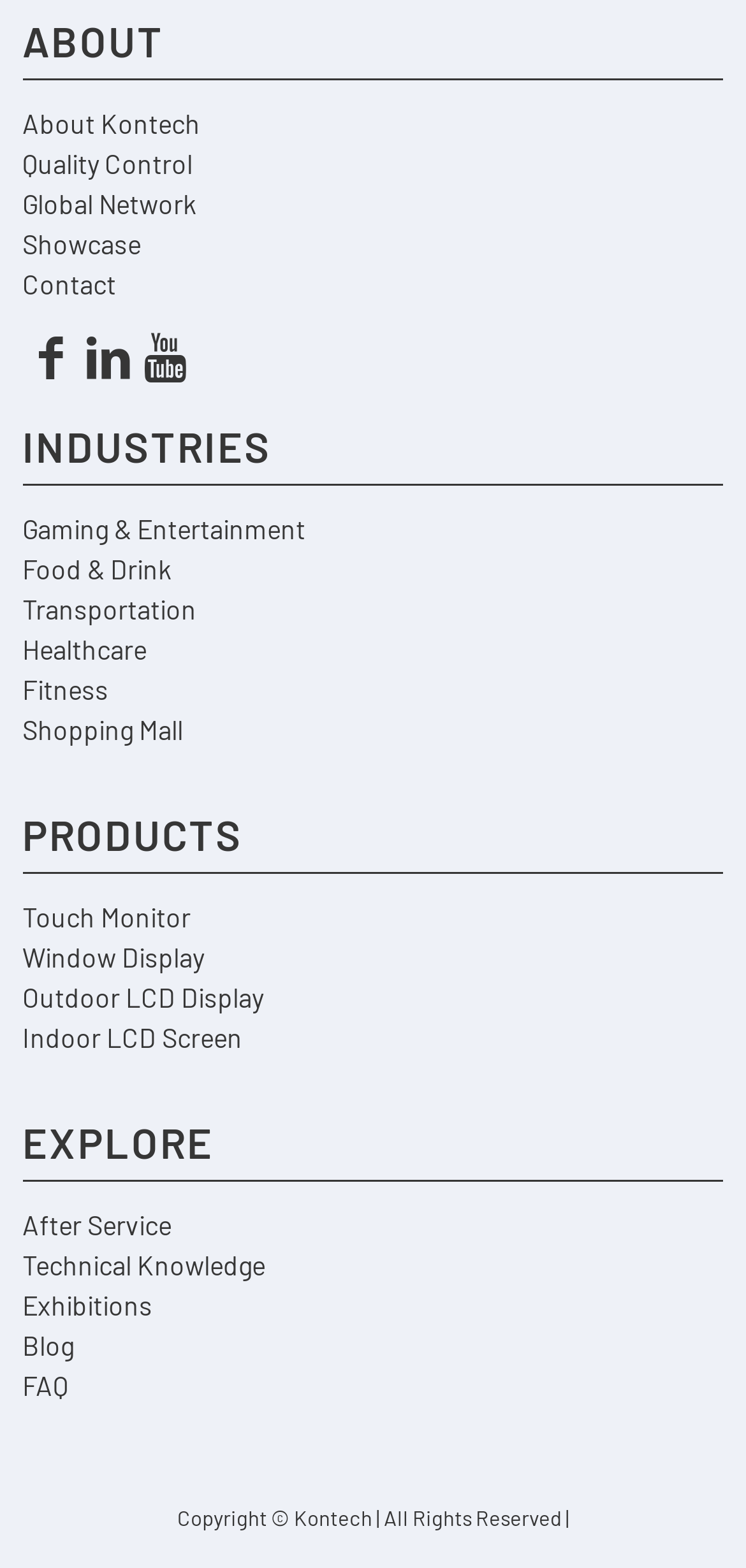Refer to the screenshot and give an in-depth answer to this question: What type of products does Kontech offer?

The products offered by Kontech can be found in the 'PRODUCTS' section, which lists various products such as Touch Monitor, Window Display, Outdoor LCD Display, and Indoor LCD Screen.